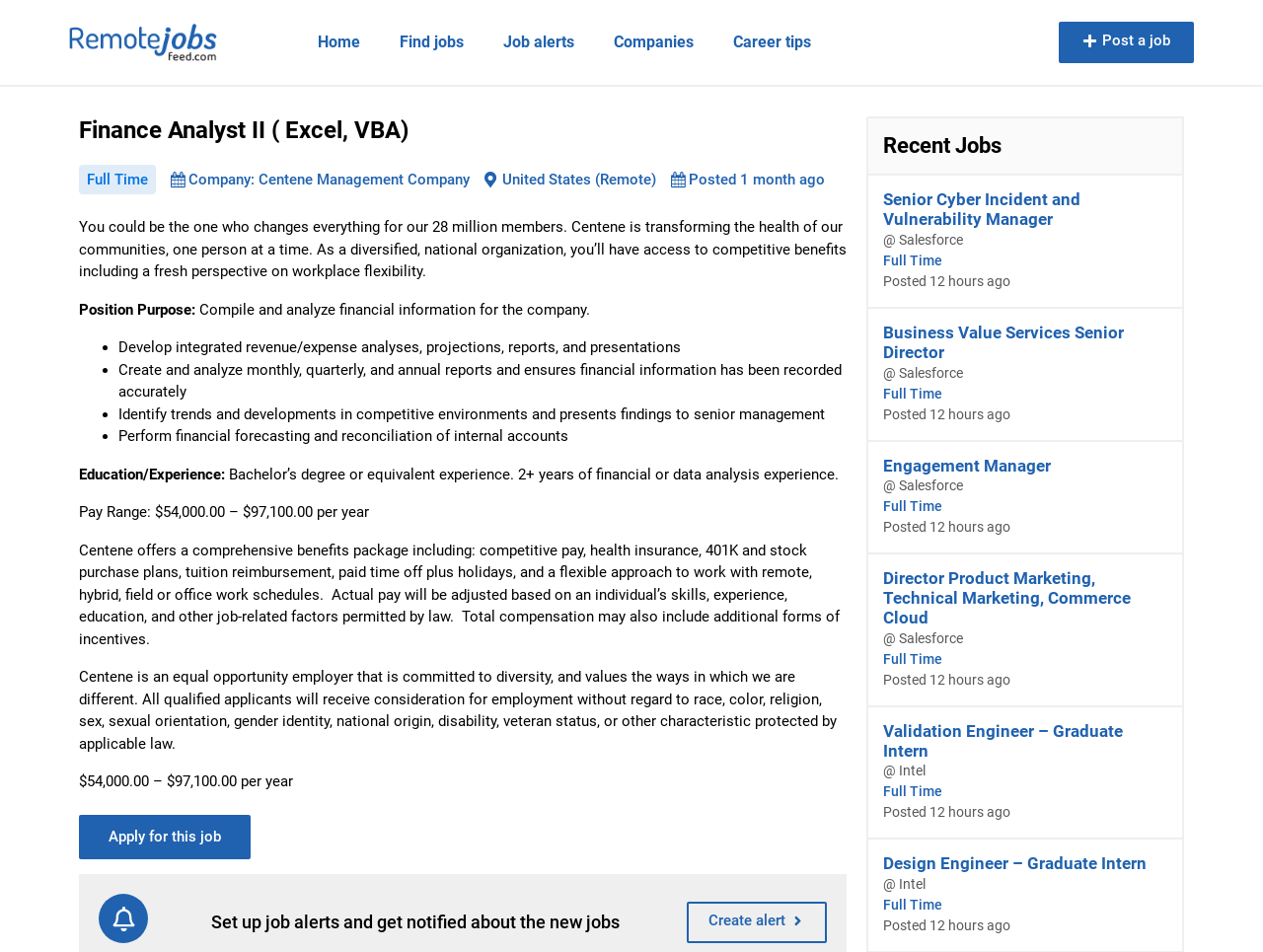Given the element description: "Job alerts", predict the bounding box coordinates of this UI element. The coordinates must be four float numbers between 0 and 1, given as [left, top, right, bottom].

[0.383, 0.021, 0.47, 0.068]